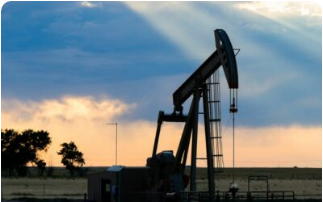What is the significance of the expansive landscape in the background?
Answer with a single word or phrase, using the screenshot for reference.

vast potential and resources